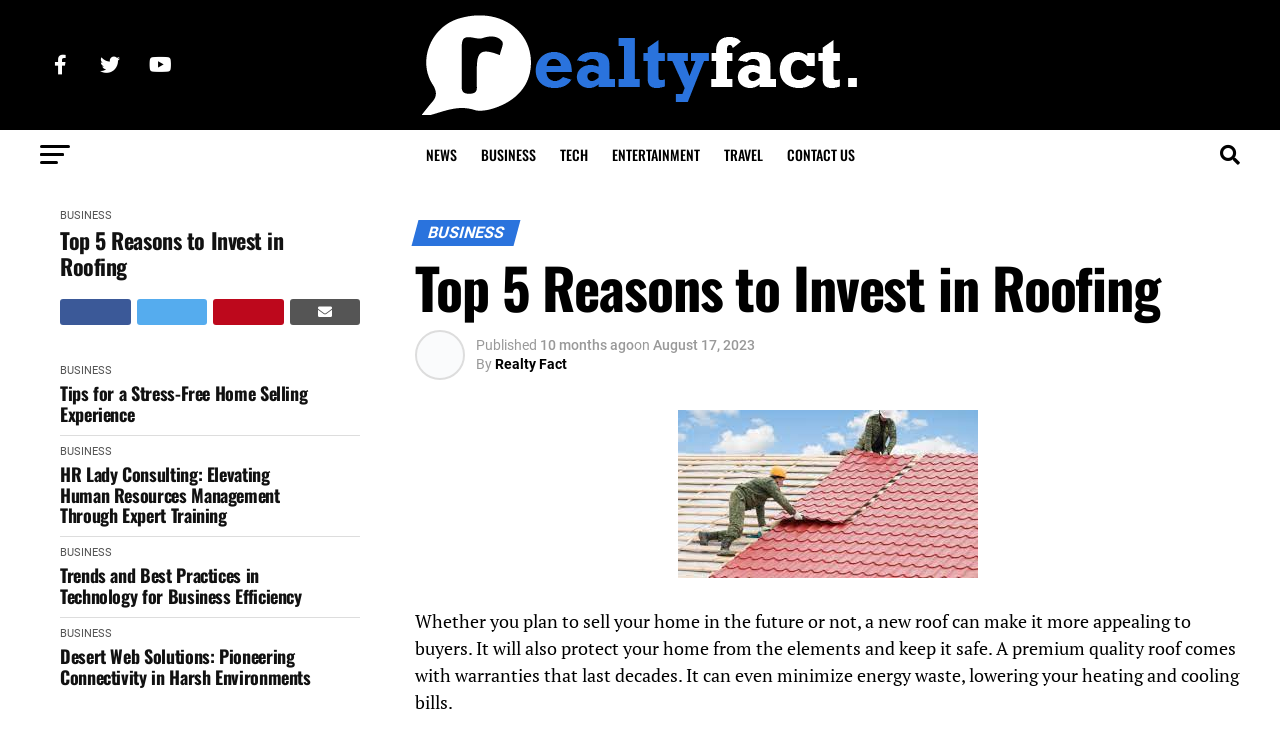Answer the question with a brief word or phrase:
What is the bounding box coordinate of the image related to the article 'Top 5 Reasons to Invest in Roofing'?

[0.529, 0.561, 0.764, 0.791]